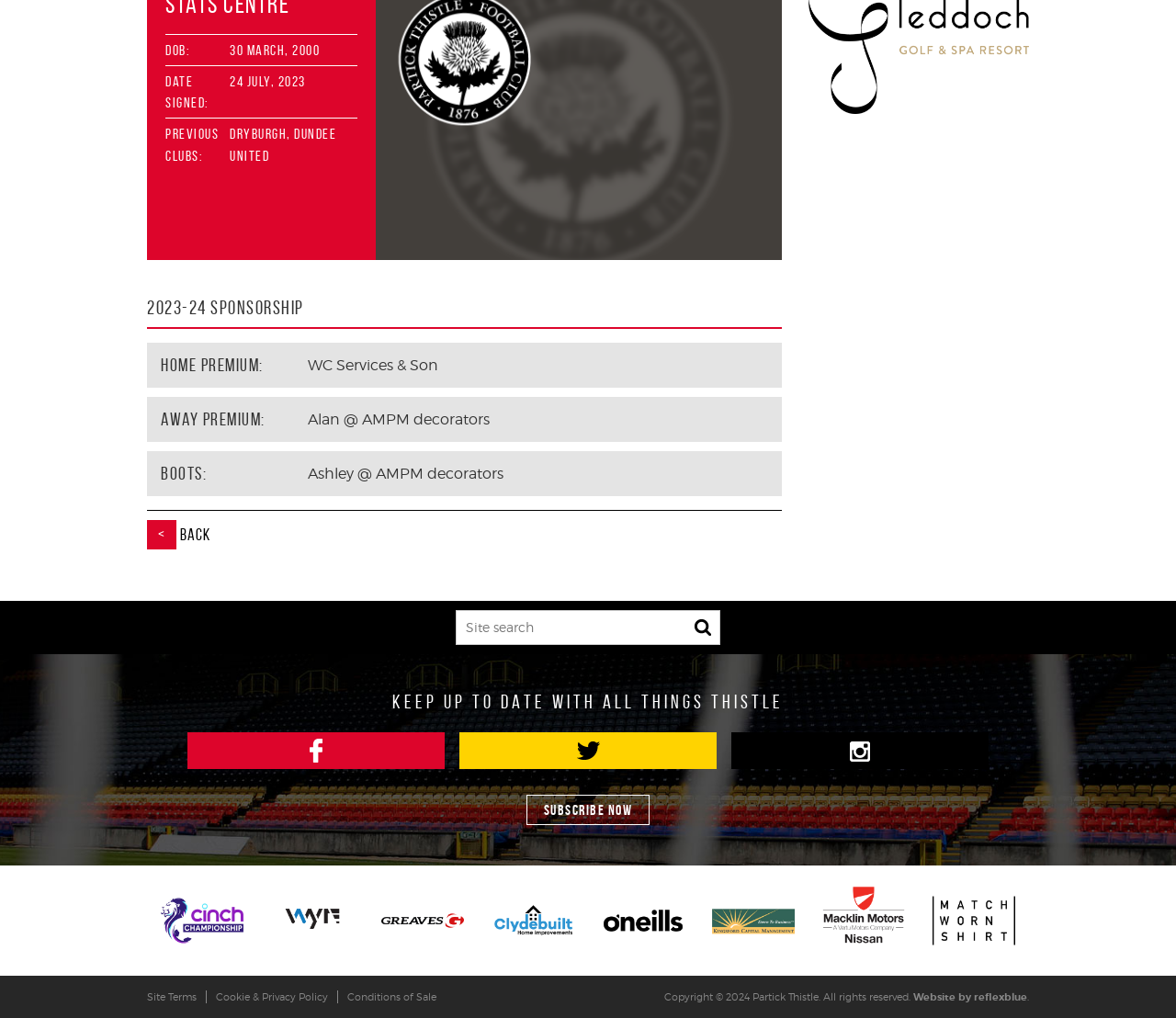Could you specify the bounding box coordinates for the clickable section to complete the following instruction: "View site terms"?

[0.125, 0.973, 0.167, 0.986]